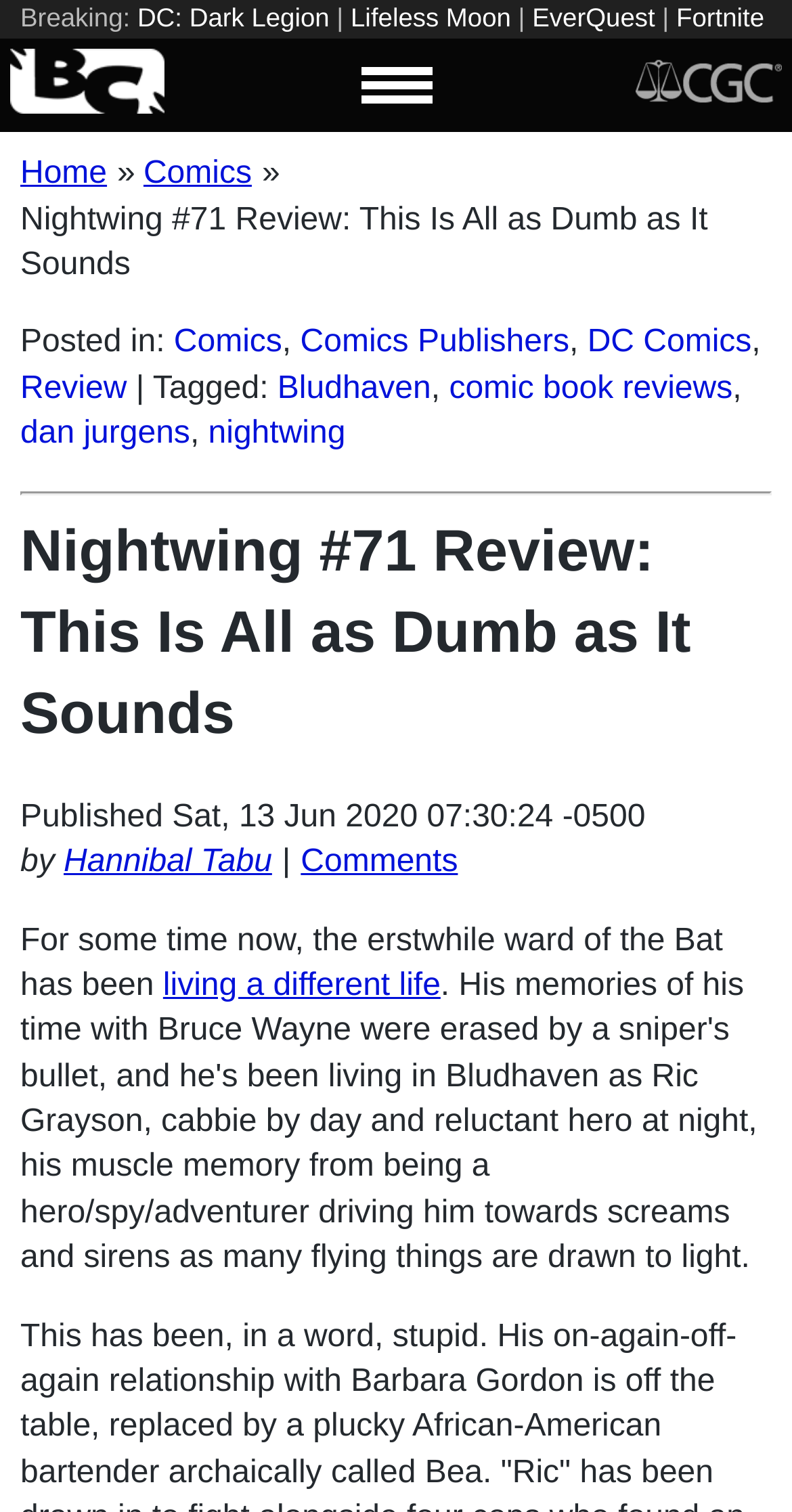Who is the author of the review?
Examine the webpage screenshot and provide an in-depth answer to the question.

The question asks for the author of the review. By examining the webpage, we can find the section 'Published by Hannibal Tabu' which indicates that Hannibal Tabu is the author of the review.